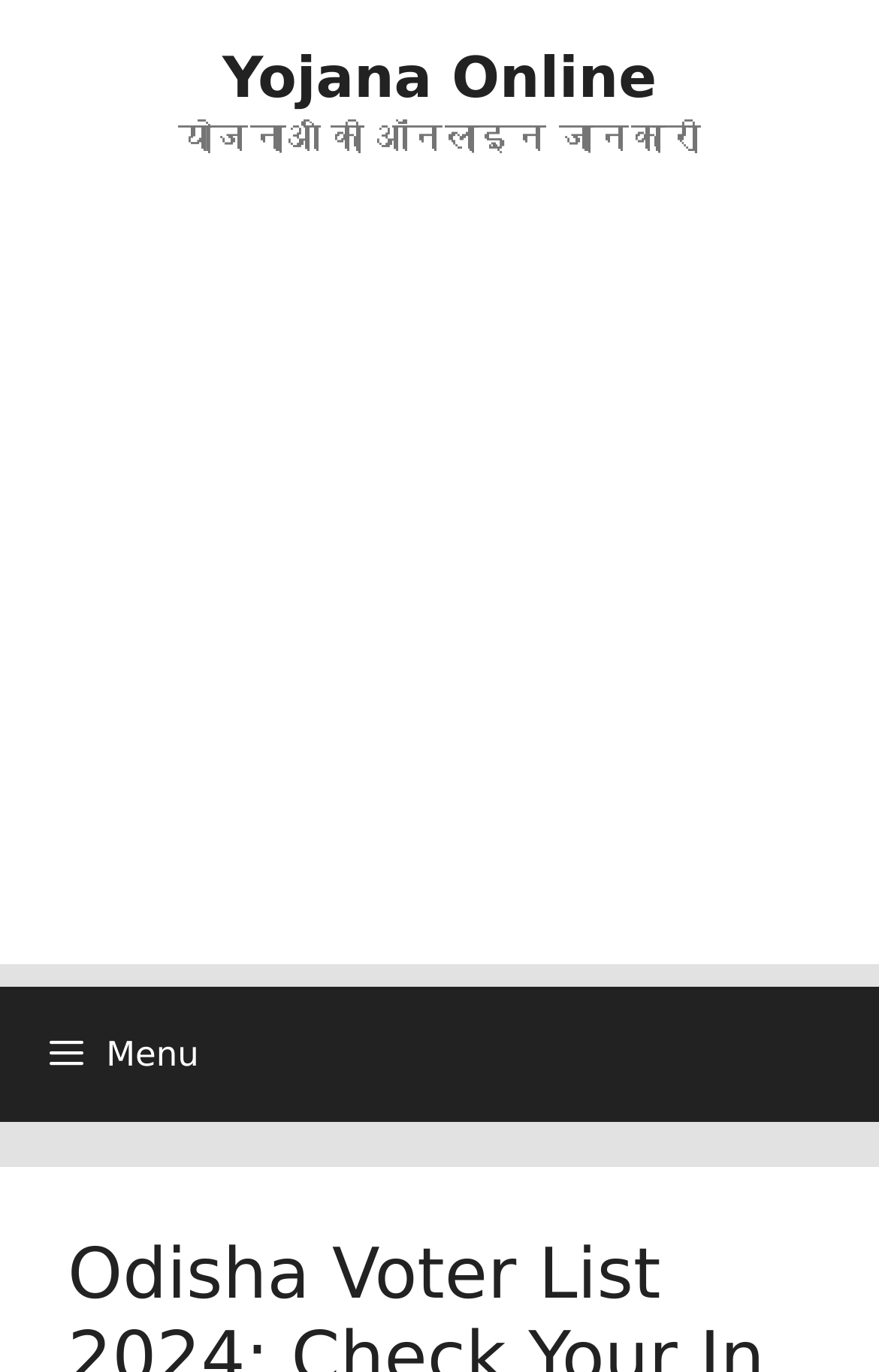Please extract the webpage's main title and generate its text content.

Odisha Voter List 2024: Check Your In Voter List & Pdf Download